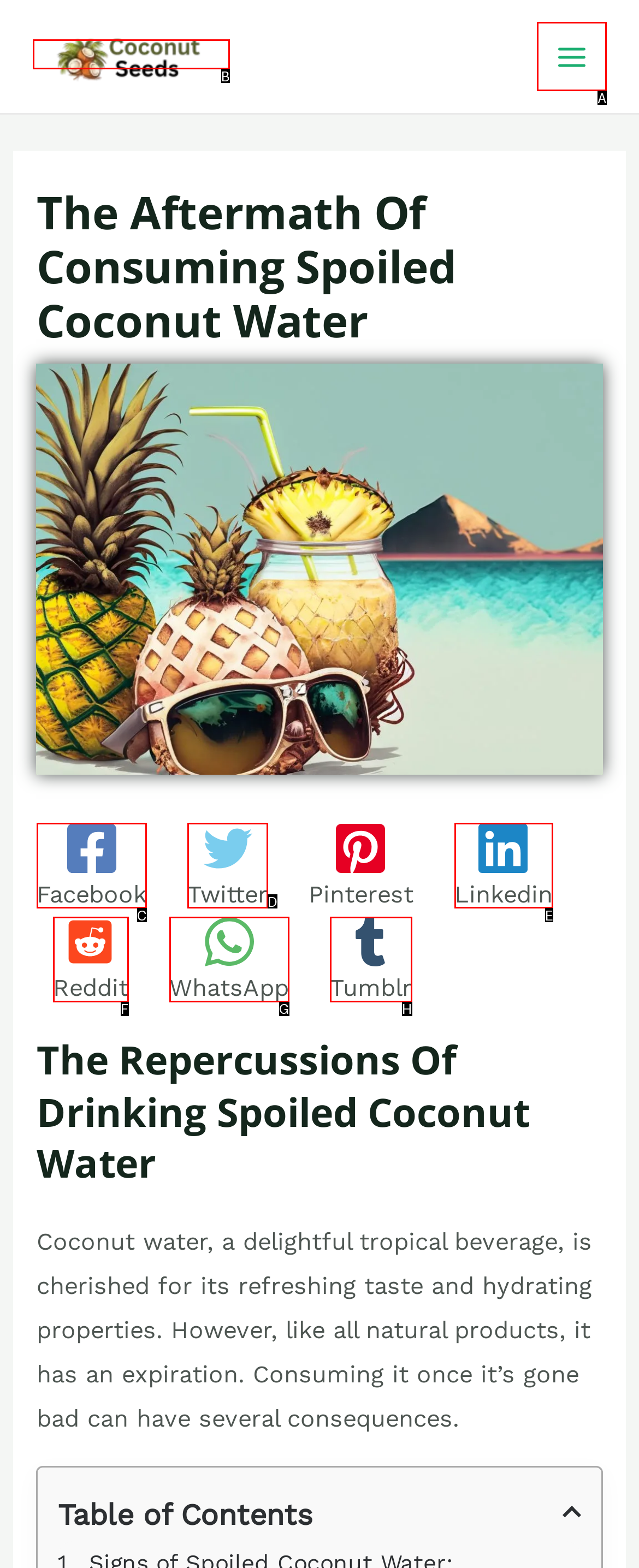Select the HTML element that needs to be clicked to carry out the task: Expand the button
Provide the letter of the correct option.

A